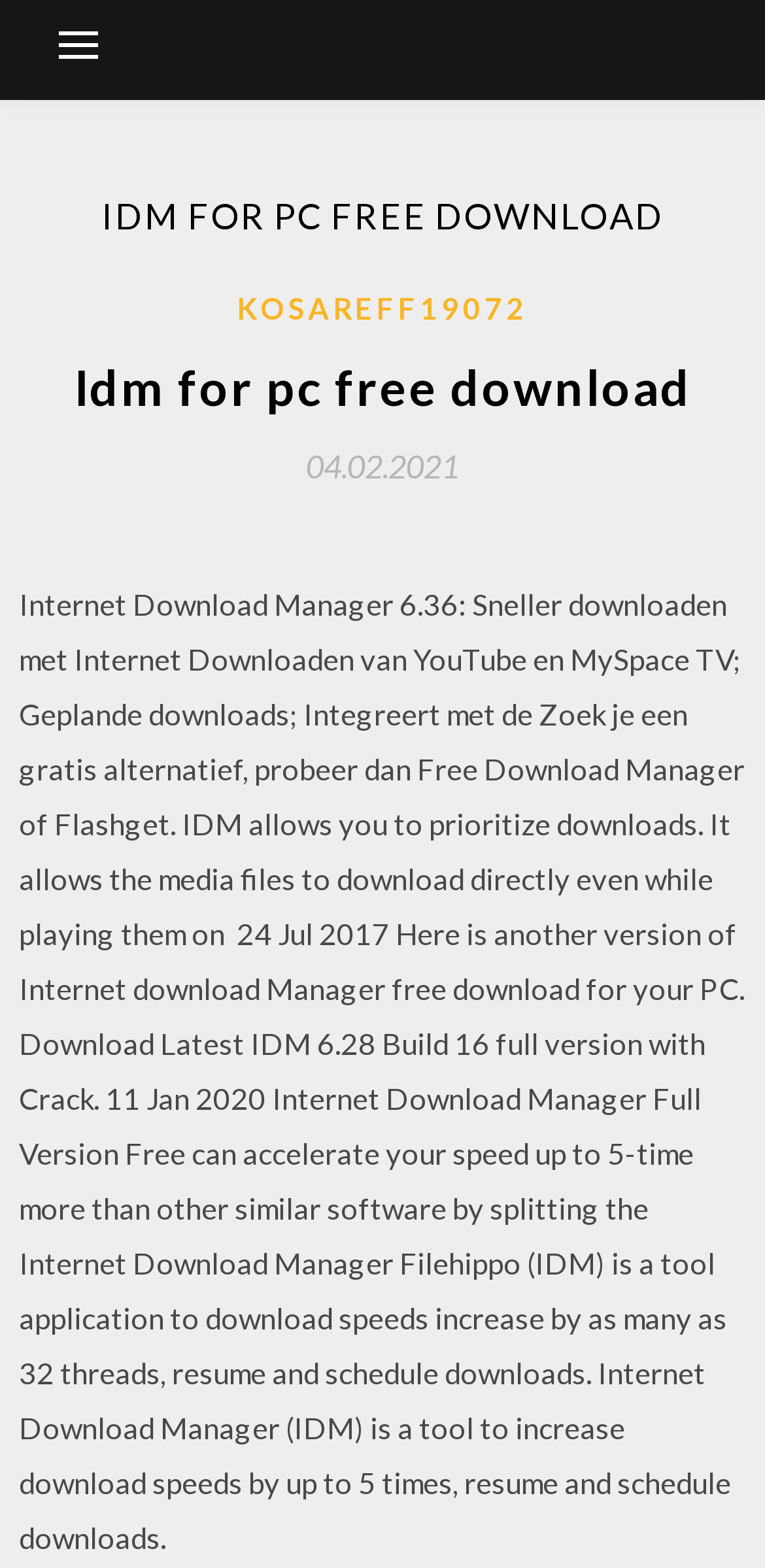Provide a short answer using a single word or phrase for the following question: 
What is the alternative software mentioned?

Free Download Manager